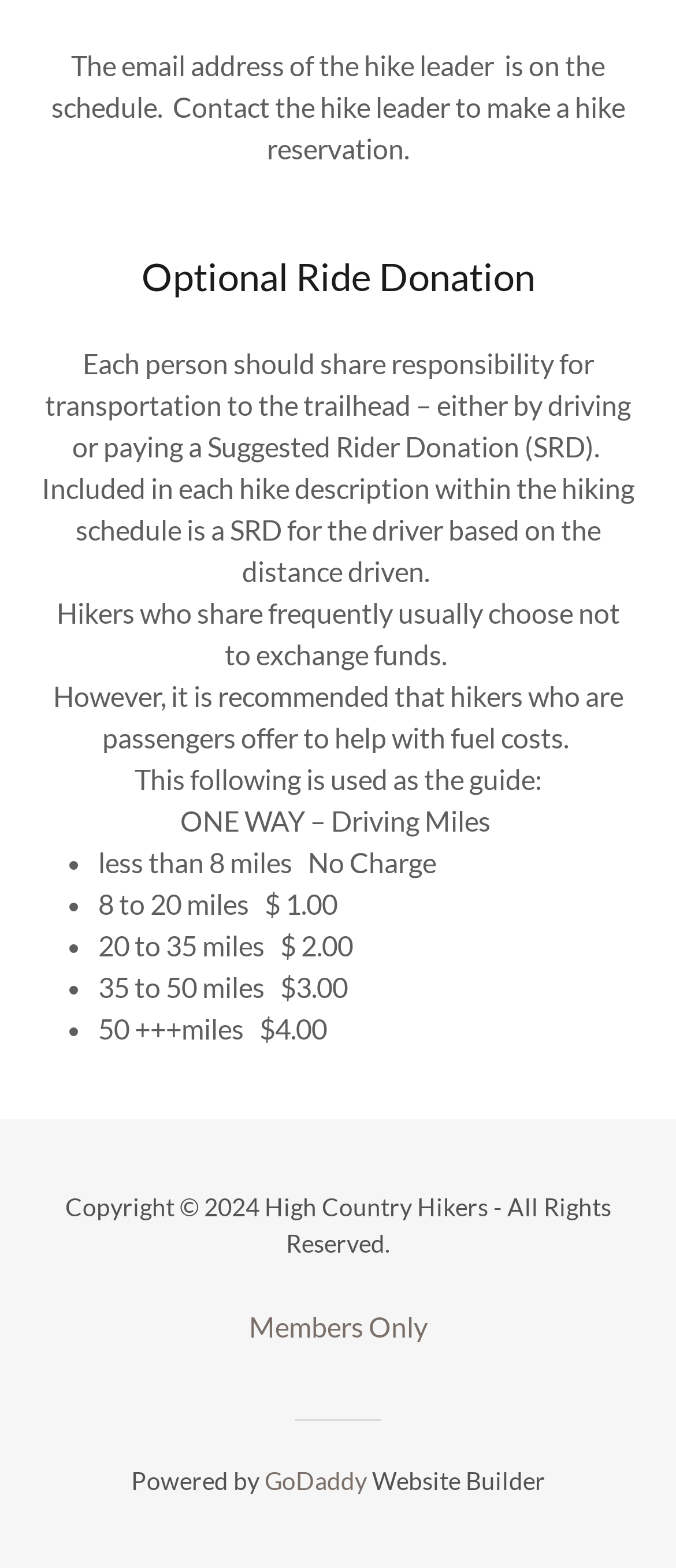What is the copyright year of the High Country Hikers website?
Answer the question in as much detail as possible.

The webpage has a footer section that displays the copyright information, which includes the year 2024.